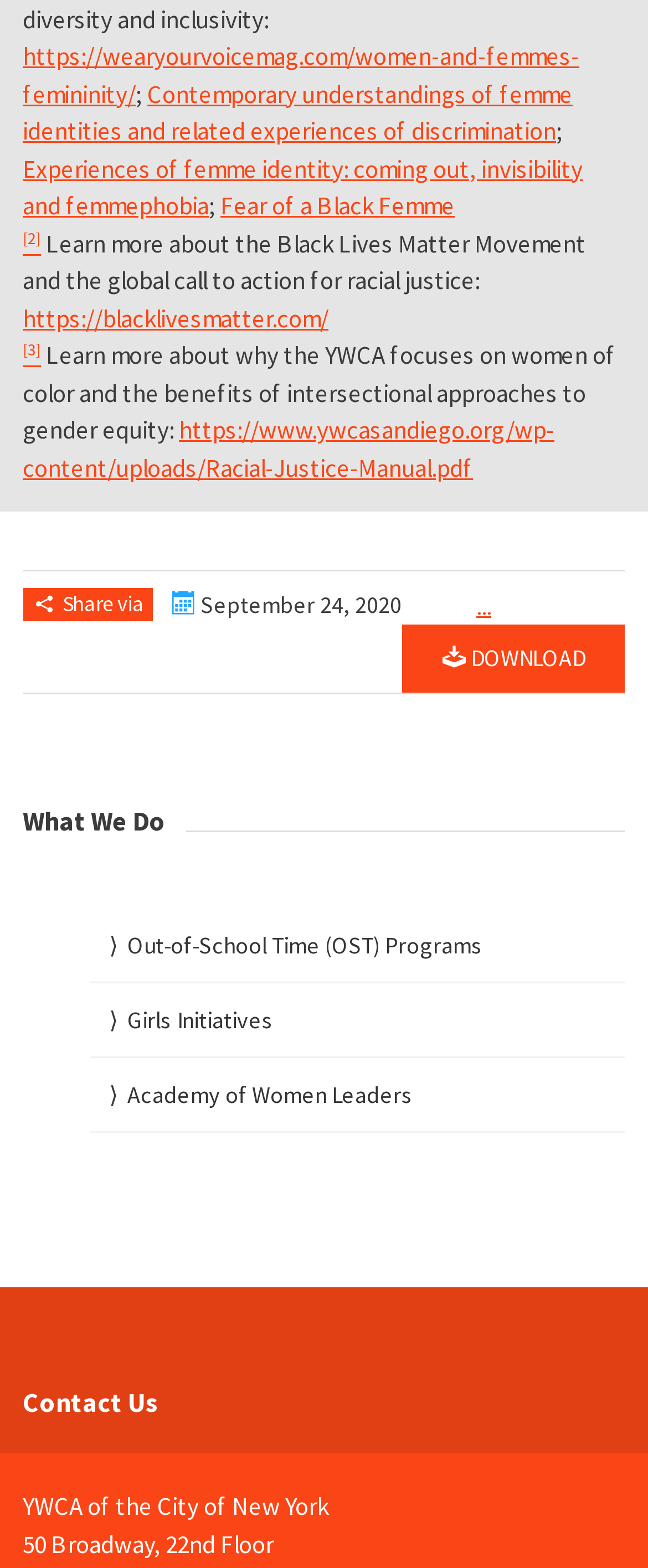Locate the bounding box coordinates of the region to be clicked to comply with the following instruction: "Contact us". The coordinates must be four float numbers between 0 and 1, in the form [left, top, right, bottom].

None